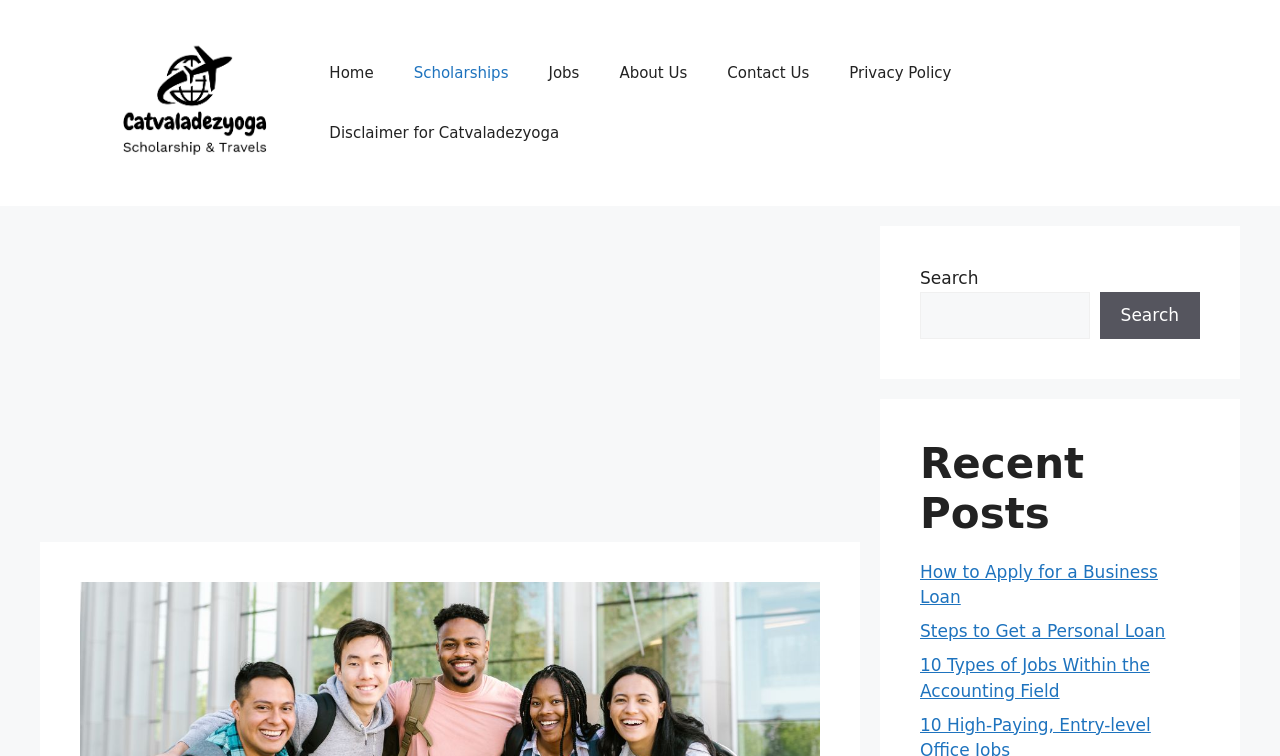Find the coordinates for the bounding box of the element with this description: "aria-label="Advertisement" name="aswift_0" title="Advertisement"".

[0.059, 0.299, 0.645, 0.696]